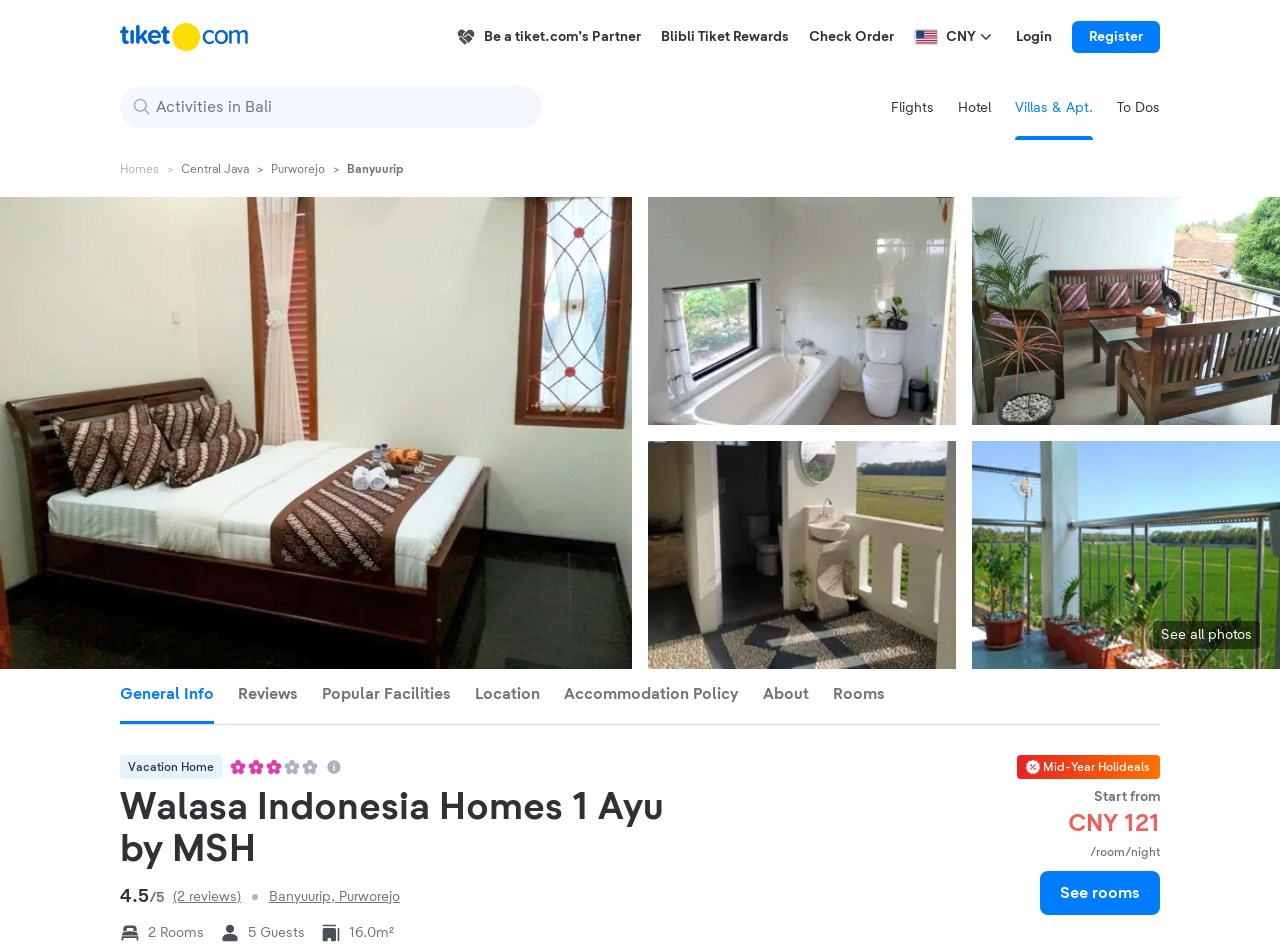Can you pinpoint the bounding box coordinates for the clickable element required for this instruction: "Click the 'Login' button"? The coordinates should be four float numbers between 0 and 1, i.e., [left, top, right, bottom].

[0.794, 0.028, 0.822, 0.049]